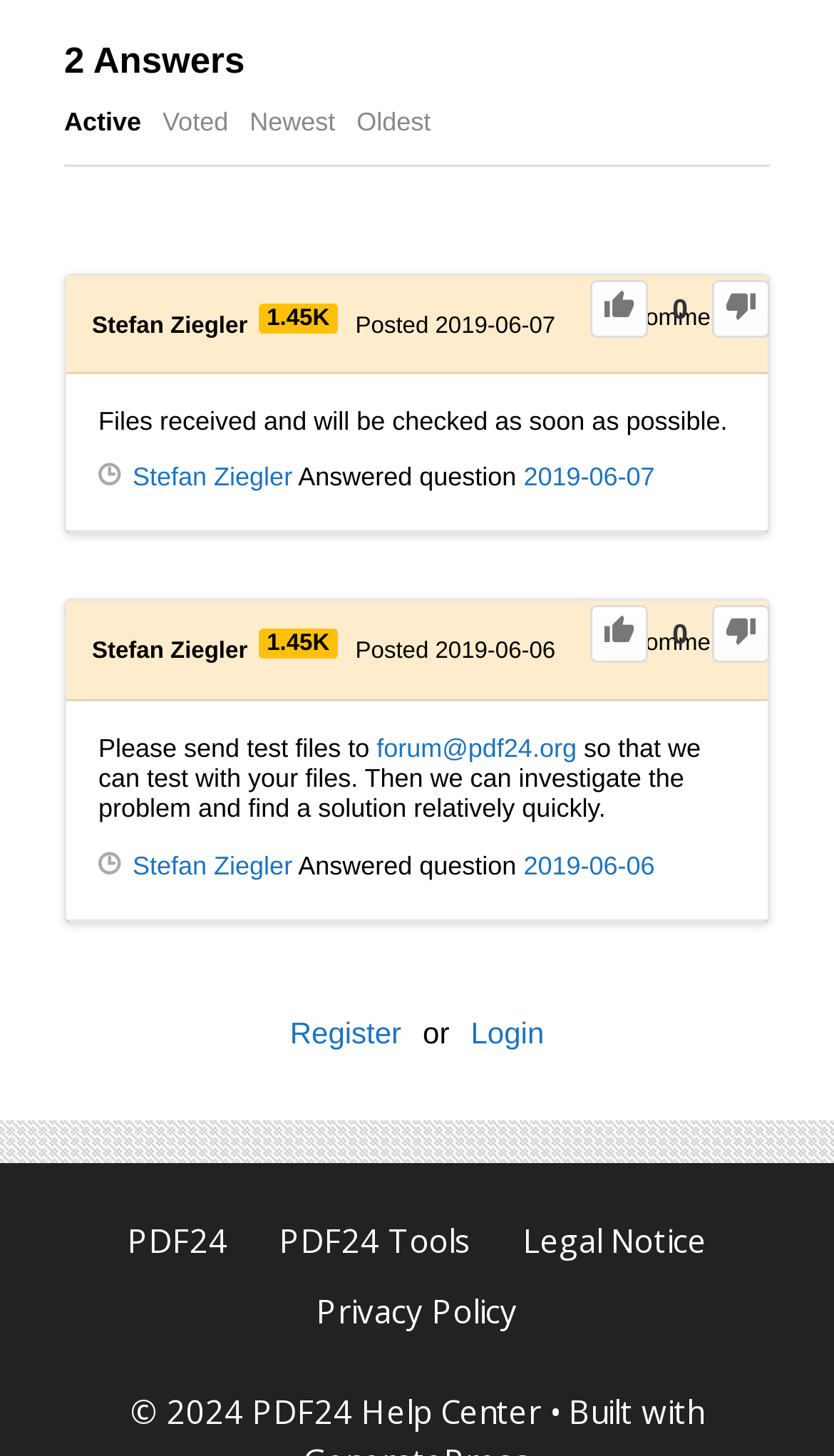Locate the bounding box of the UI element described in the following text: "Legal Notice".

[0.627, 0.837, 0.847, 0.867]